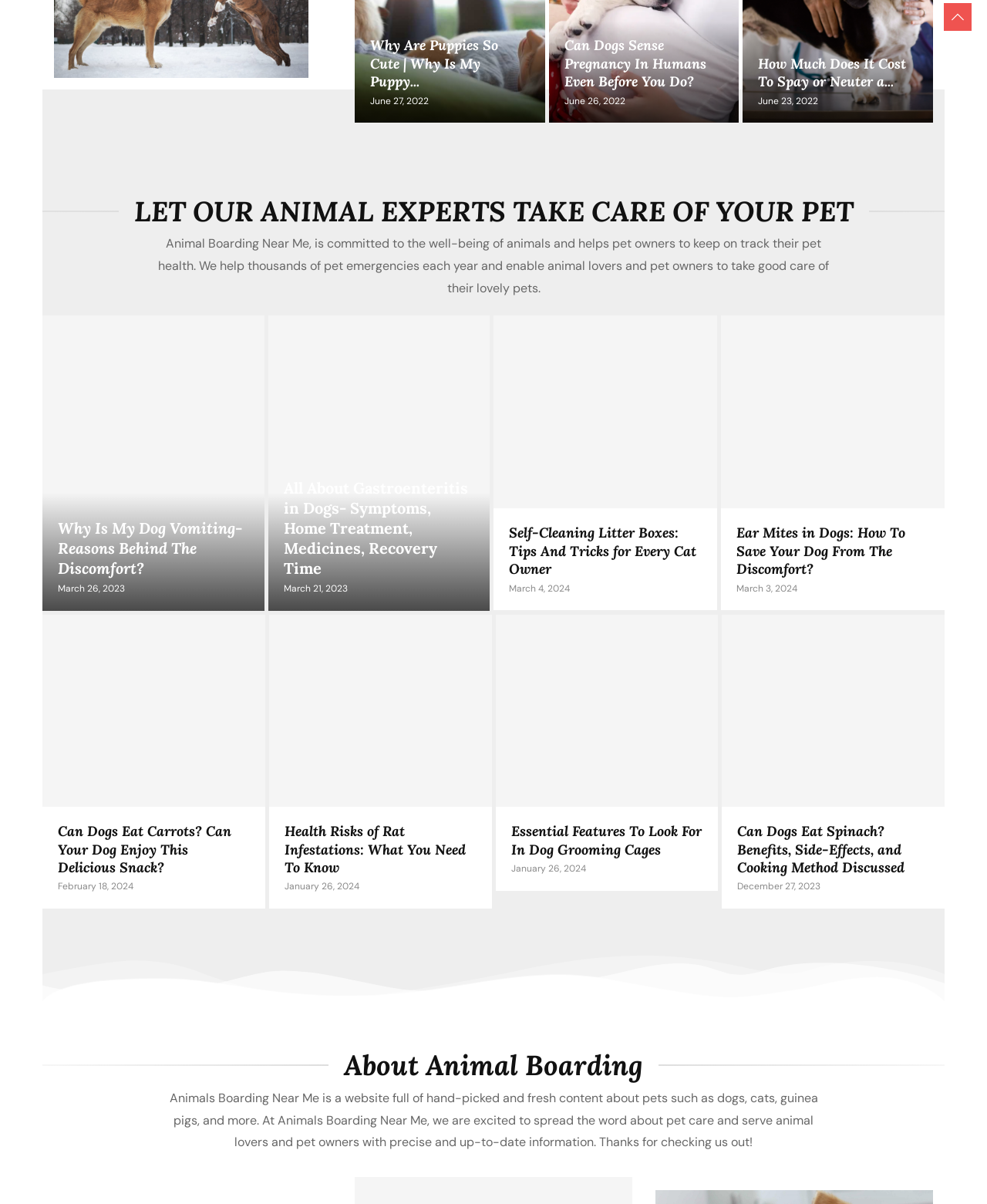Provide the bounding box coordinates of the area you need to click to execute the following instruction: "check about ear mites in dogs".

[0.73, 0.262, 0.957, 0.422]